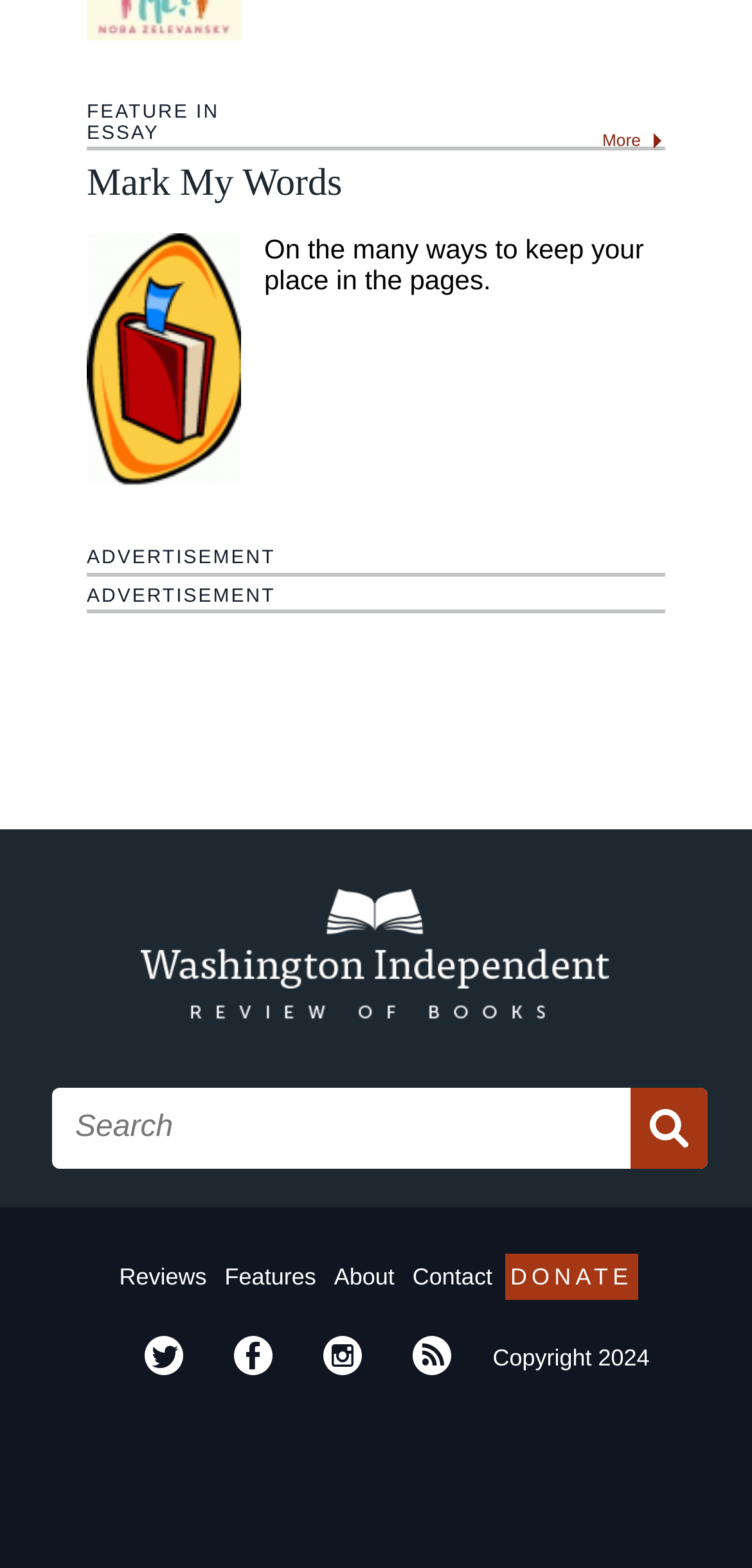Extract the bounding box of the UI element described as: "Washington Independent Review of Books".

[0.186, 0.541, 0.814, 0.681]